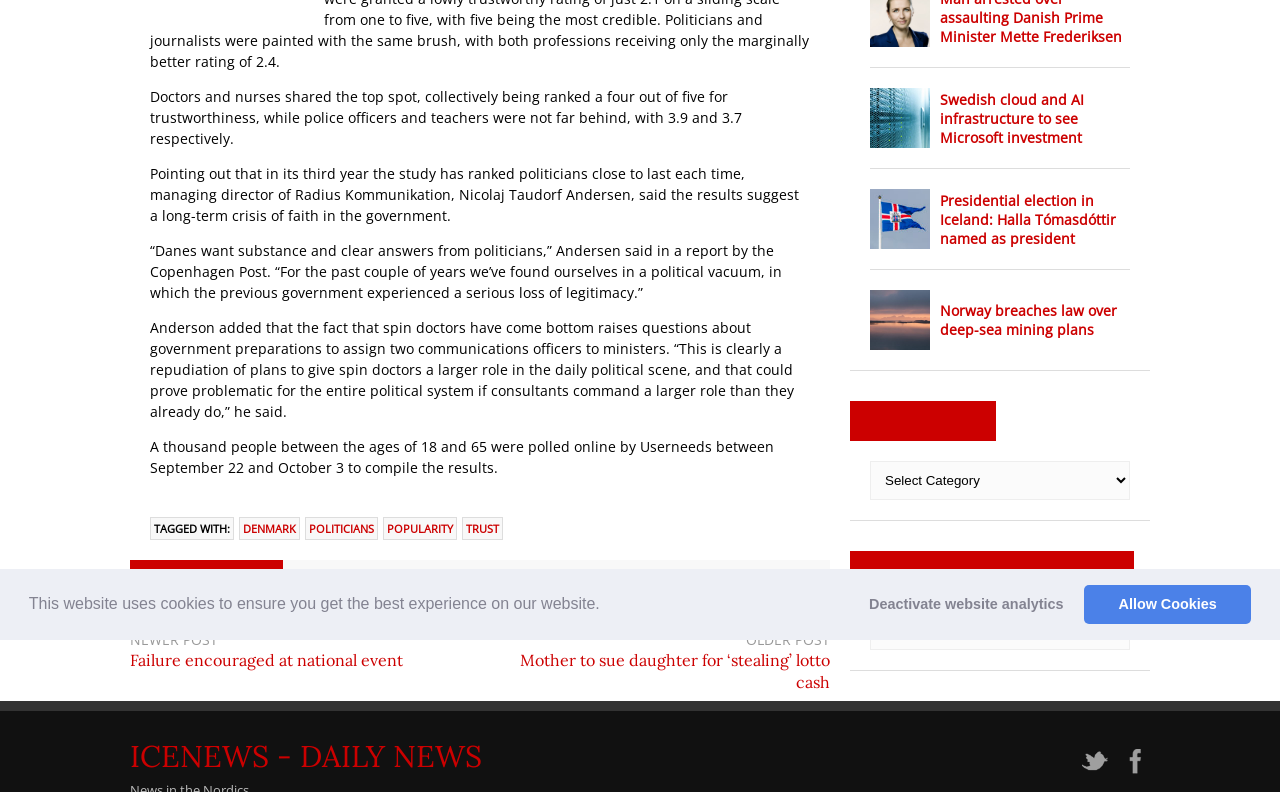Please provide the bounding box coordinates in the format (top-left x, top-left y, bottom-right x, bottom-right y). Remember, all values are floating point numbers between 0 and 1. What is the bounding box coordinate of the region described as: American Civil Liberties Union (ACLU)

None